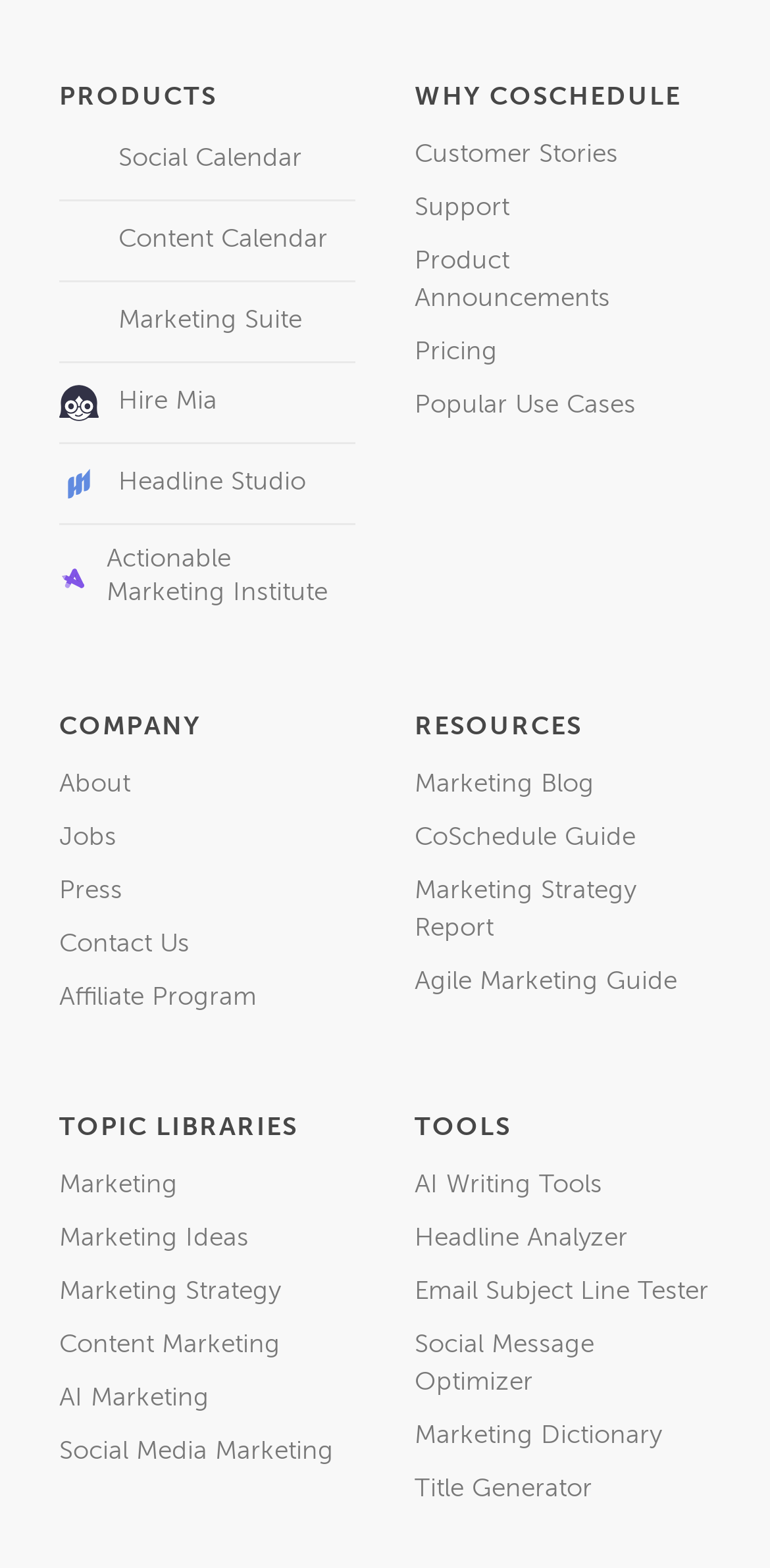What is the first product listed?
Look at the image and answer with only one word or phrase.

Social Calendar